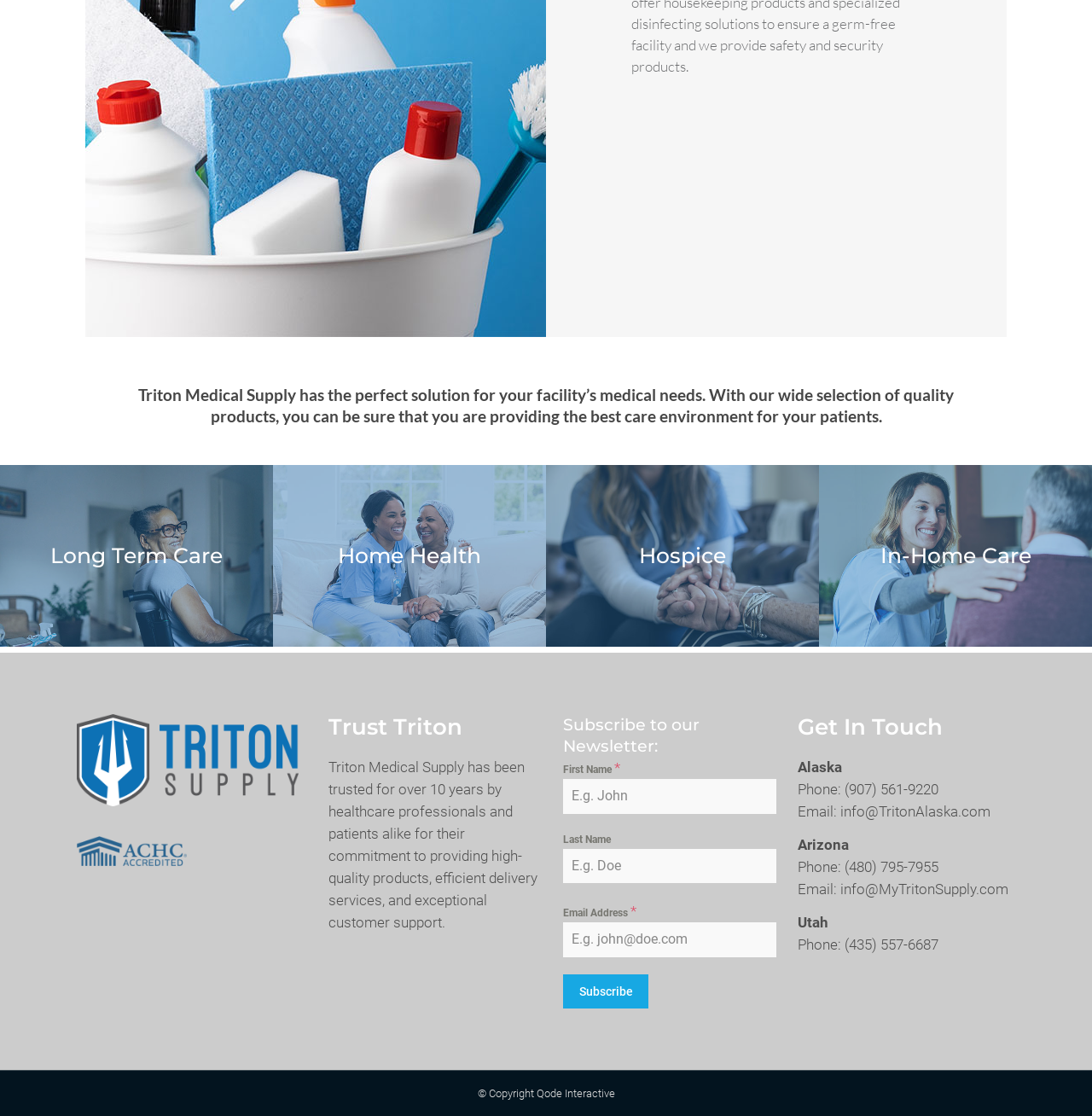Answer the question briefly using a single word or phrase: 
What is the purpose of the 'Subscribe to our Newsletter' section?

To subscribe to newsletter